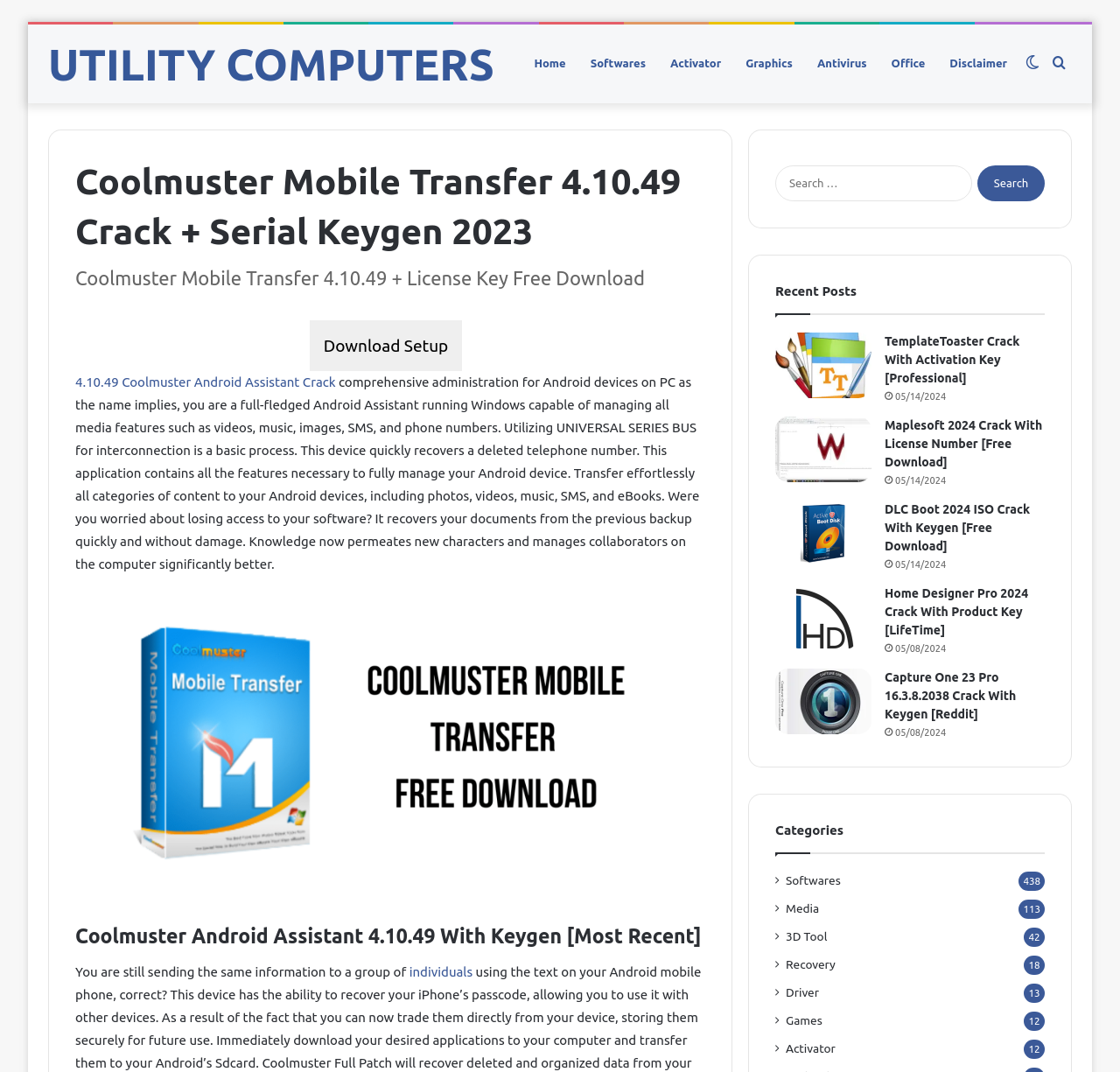Please answer the following question using a single word or phrase: 
What type of content can be transferred using Coolmuster Android Assistant?

Photos, videos, music, SMS, eBooks